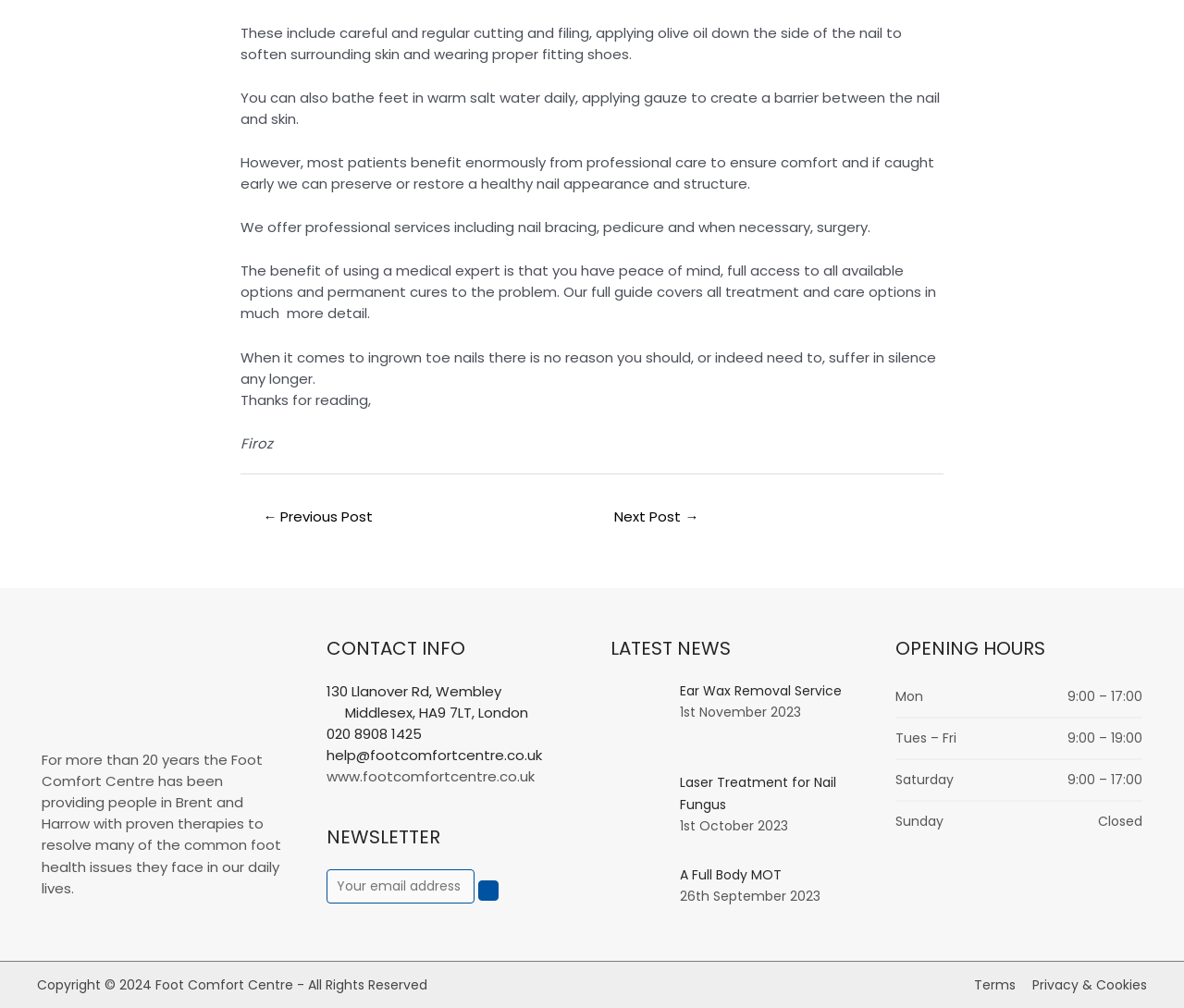From the webpage screenshot, predict the bounding box of the UI element that matches this description: "Next Post →".

[0.502, 0.498, 0.608, 0.53]